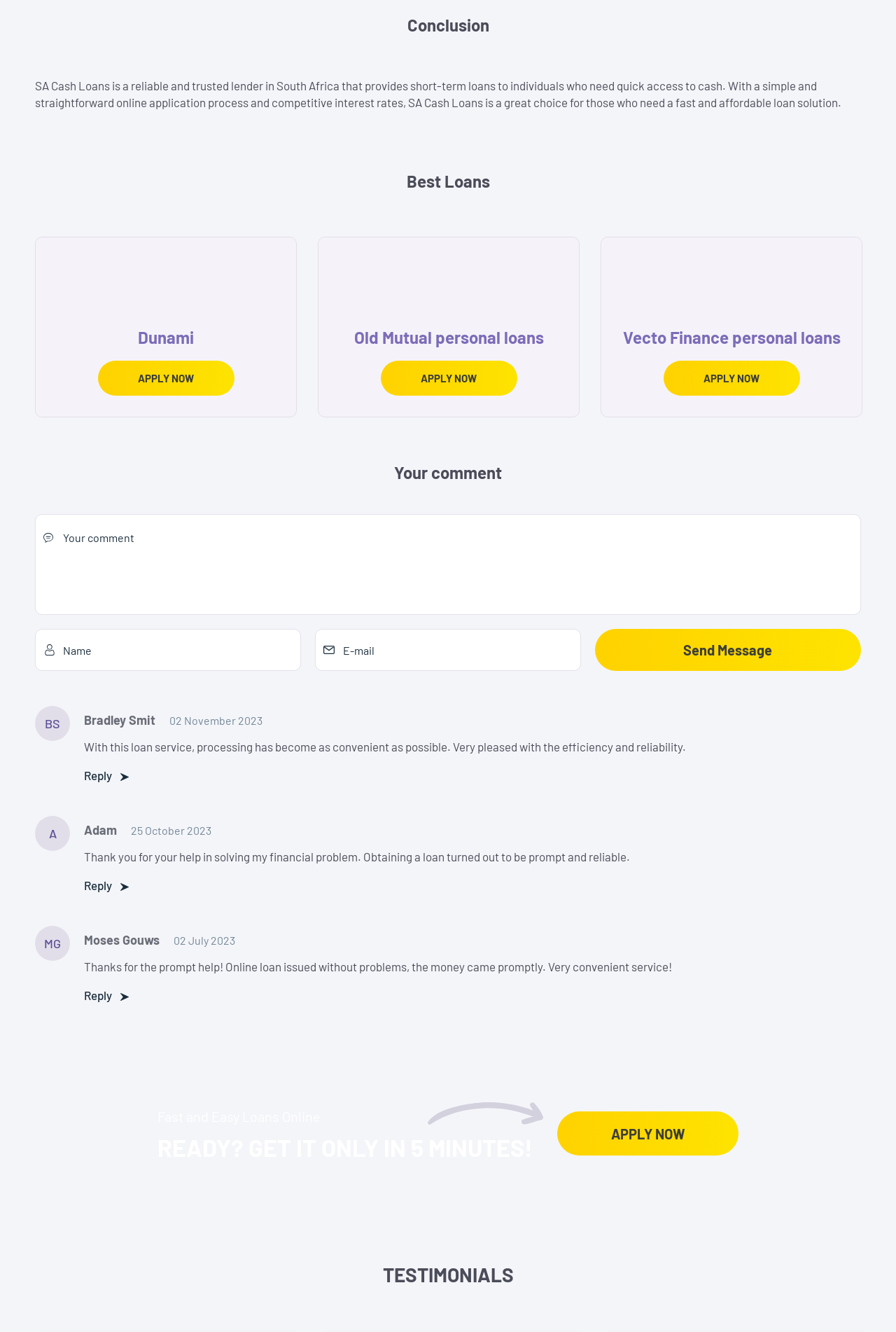Provide the bounding box coordinates of the area you need to click to execute the following instruction: "Apply now for a loan".

[0.682, 0.845, 0.764, 0.857]